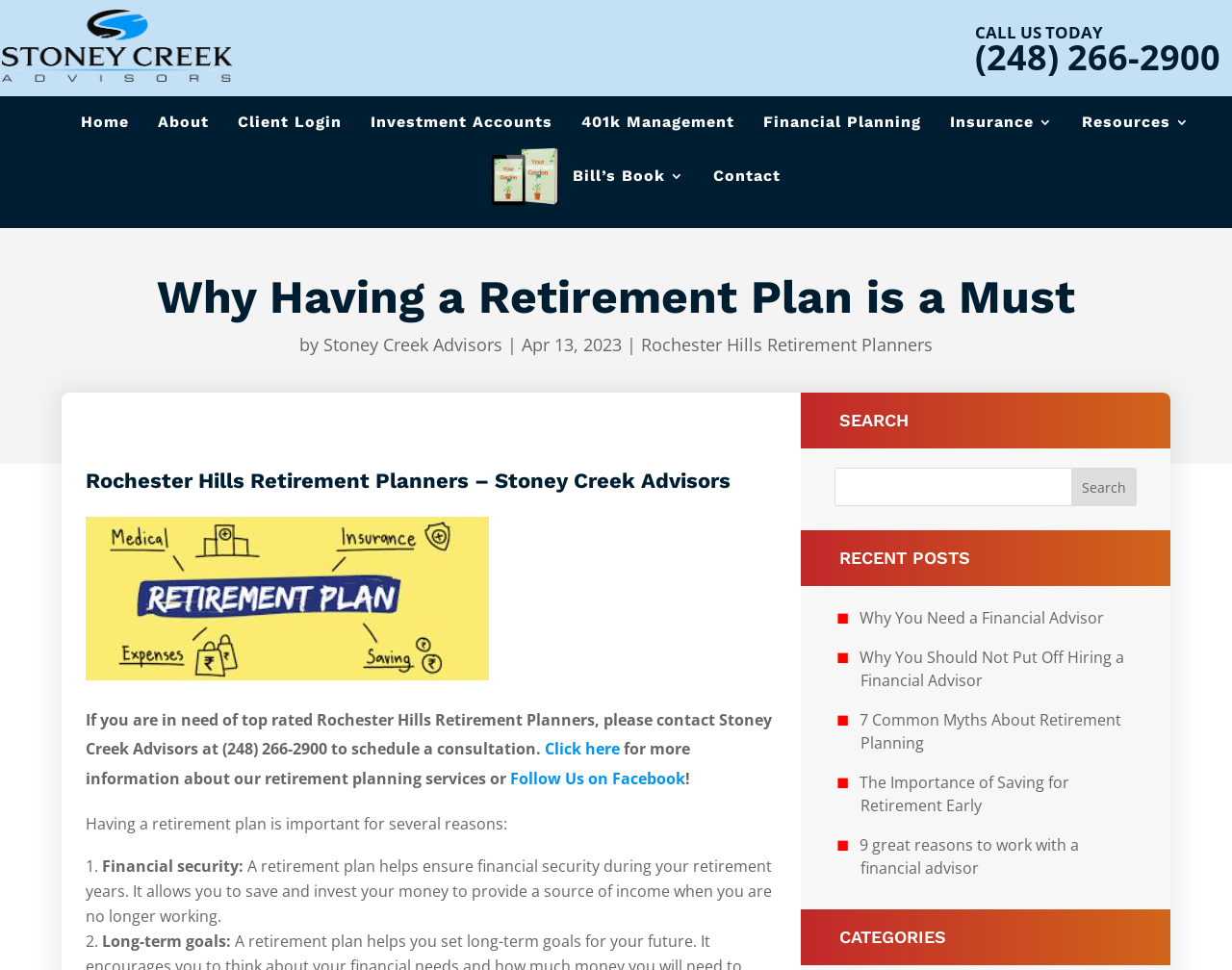Determine the bounding box coordinates of the section I need to click to execute the following instruction: "View the 'Help' section". Provide the coordinates as four float numbers between 0 and 1, i.e., [left, top, right, bottom].

None